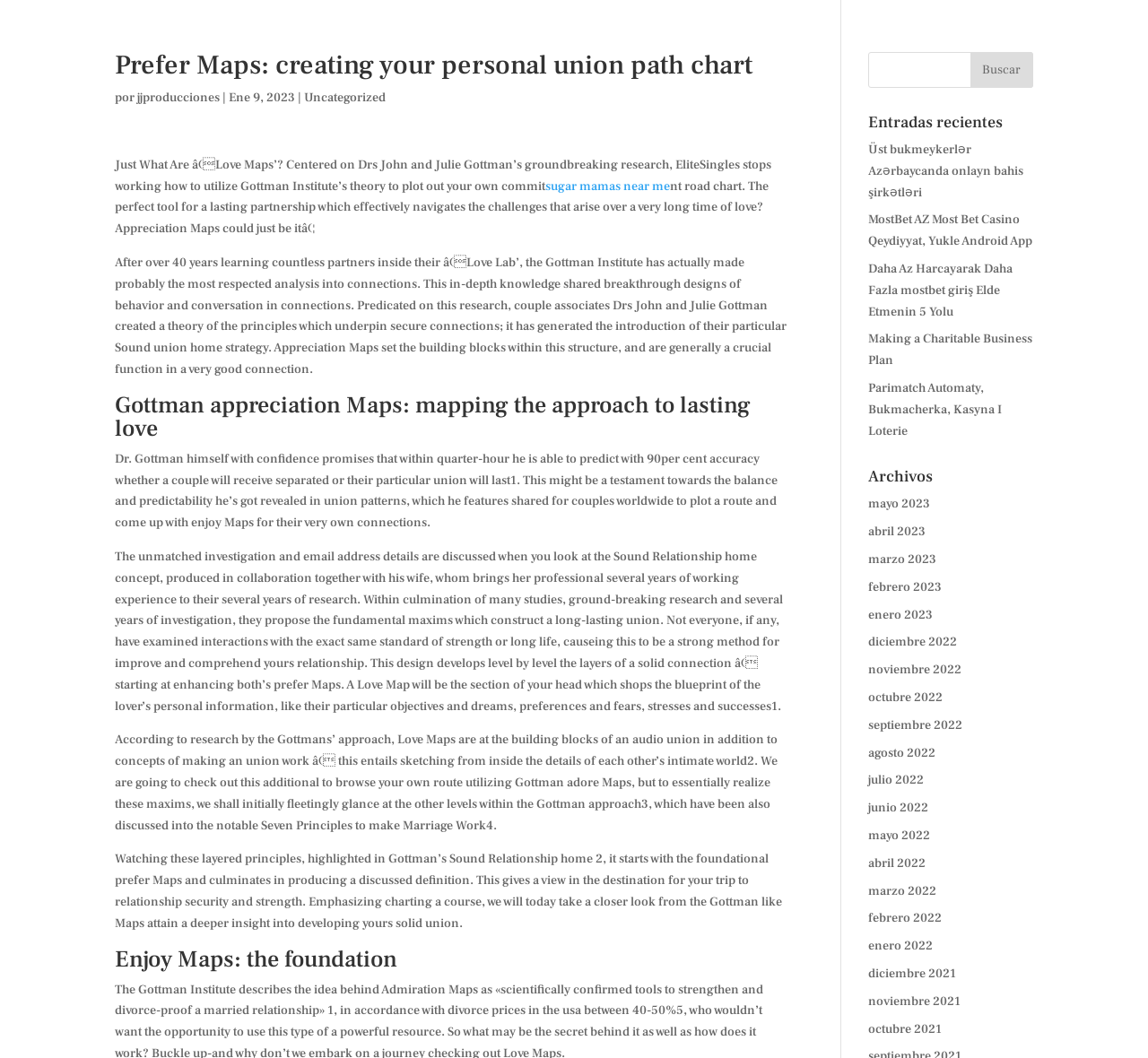Pinpoint the bounding box coordinates of the element you need to click to execute the following instruction: "Search for something". The bounding box should be represented by four float numbers between 0 and 1, in the format [left, top, right, bottom].

[0.756, 0.049, 0.9, 0.083]